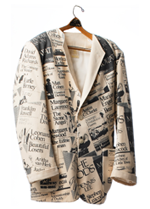Describe thoroughly the contents of the image.

This image features a distinctive coat designed with a unique pattern that resembles newspaper clippings. The fabric showcases a collage of text and headlines, giving it a creative and artistic flair. The coat, hanging on a wooden hanger with a simple hook, emphasizes a blend of fashion and media. Its design seems to reflect themes of storytelling and the publication industry, likely making a statement about the intersection of literature and attire. This intriguing piece is part of the collection associated with Jack McClelland's memoir "My Rose Garden," symbolizing his impact on Canadian publishing and culture.